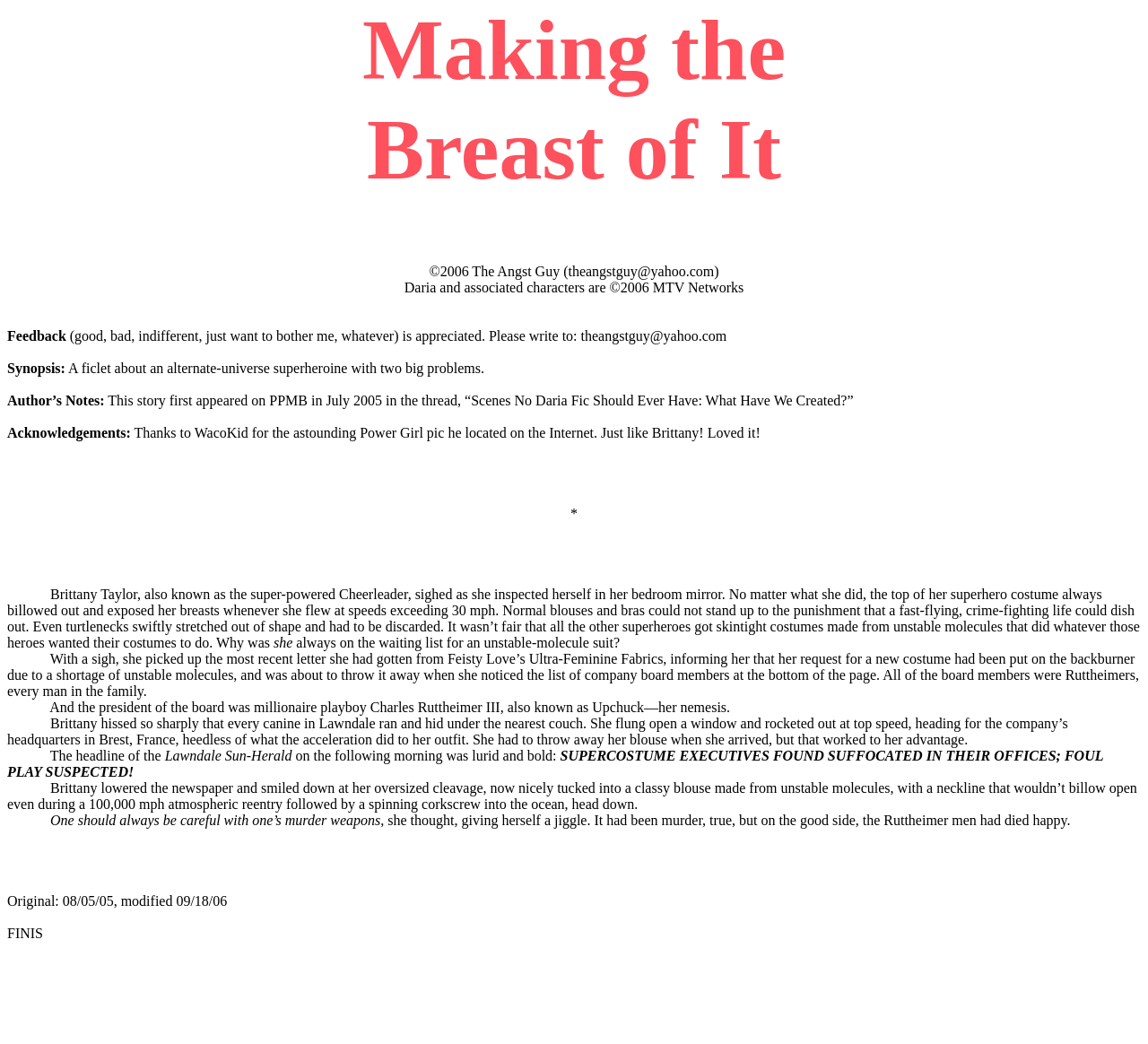What is the headline of the Lawndale Sun-Herald?
Based on the image, answer the question with as much detail as possible.

The headline of the Lawndale Sun-Herald is 'SUPERCOSTUME EXECUTIVES FOUND SUFFOCATED IN THEIR OFFICES; FOUL PLAY SUSPECTED!', which is mentioned in the story.